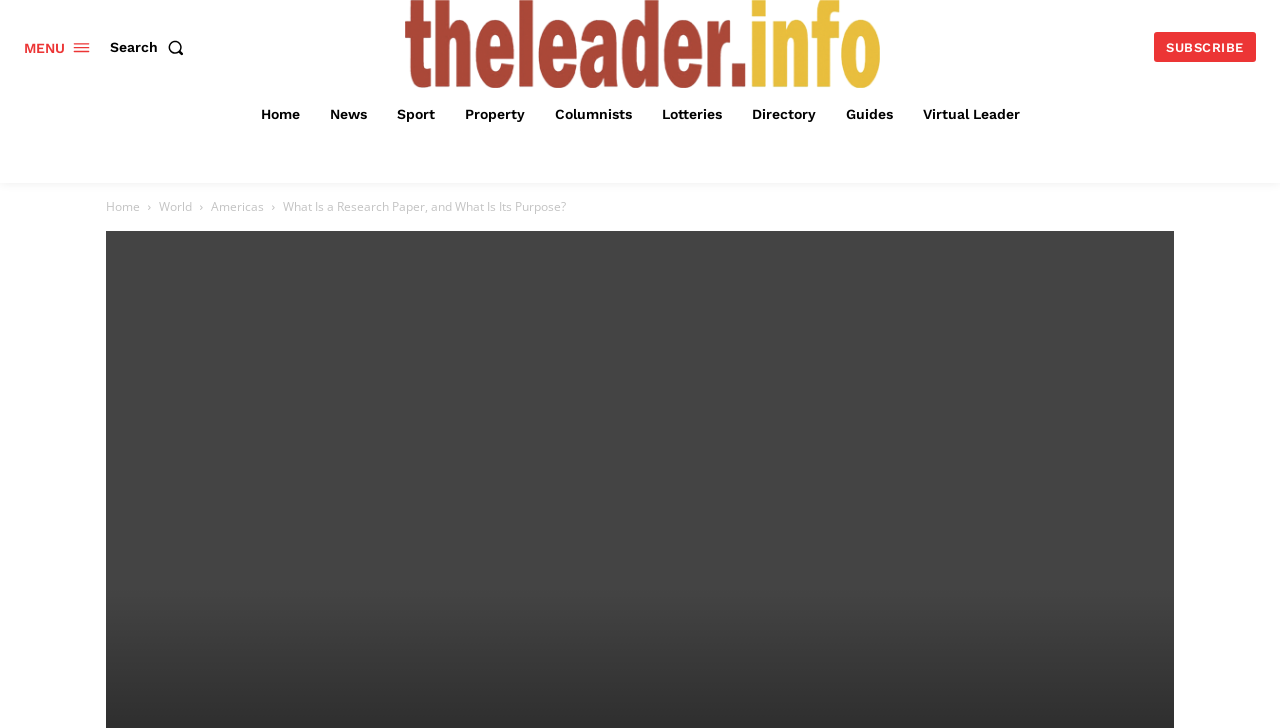Provide the bounding box coordinates of the UI element that matches the description: "Subscribe".

[0.902, 0.043, 0.981, 0.085]